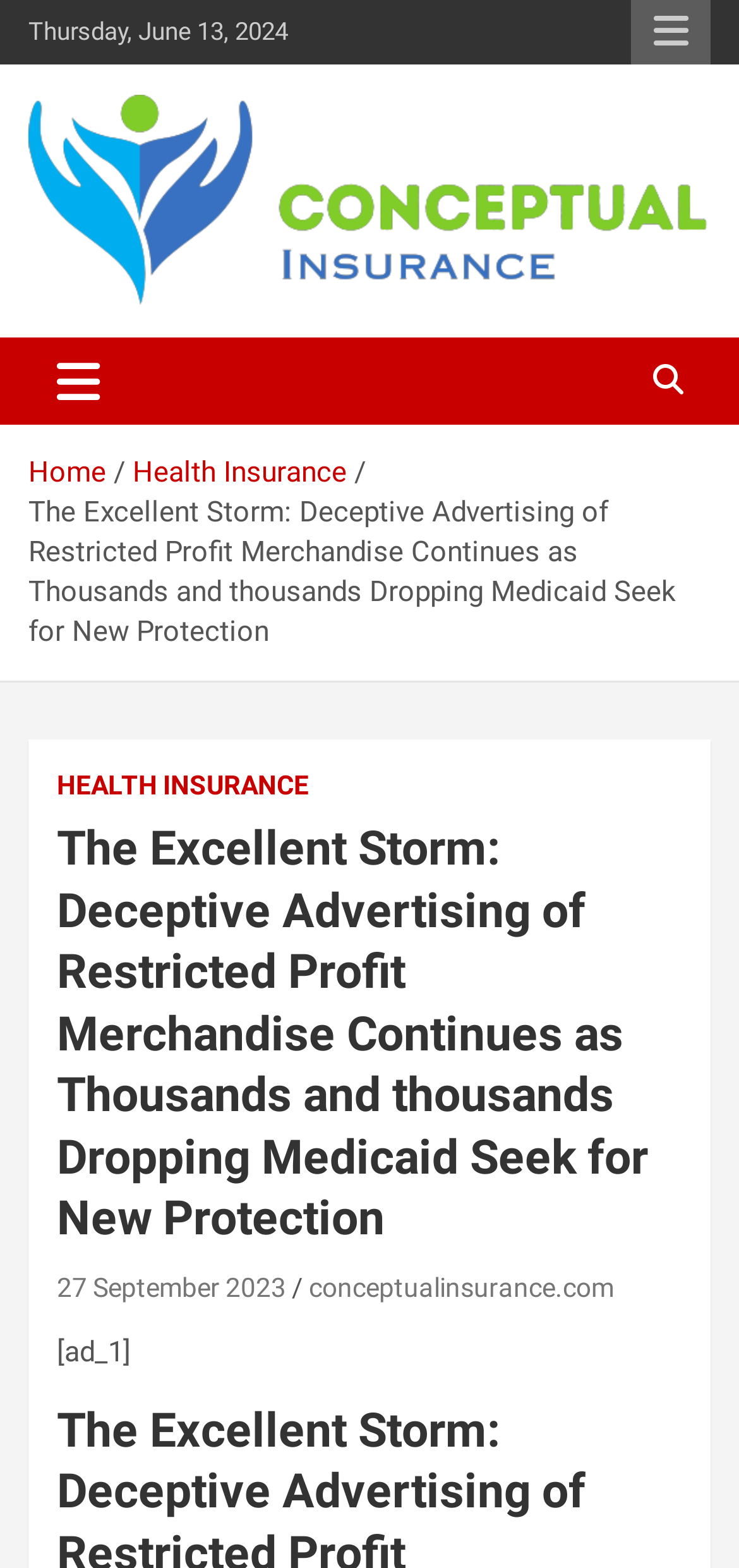Please identify the bounding box coordinates of where to click in order to follow the instruction: "Click the responsive menu button".

[0.854, 0.0, 0.962, 0.041]